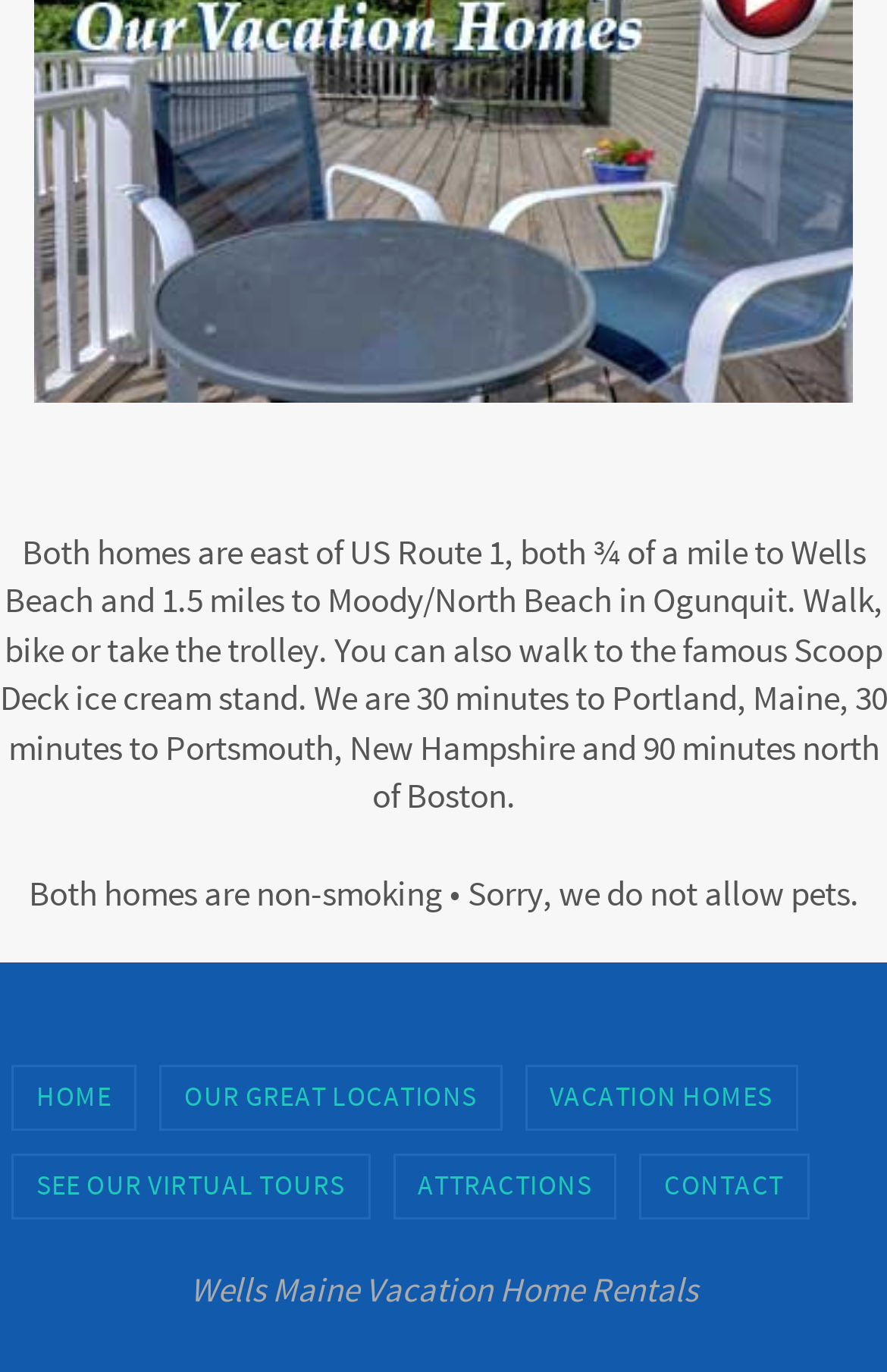Provide a one-word or one-phrase answer to the question:
How many links are in the navigation menu?

6